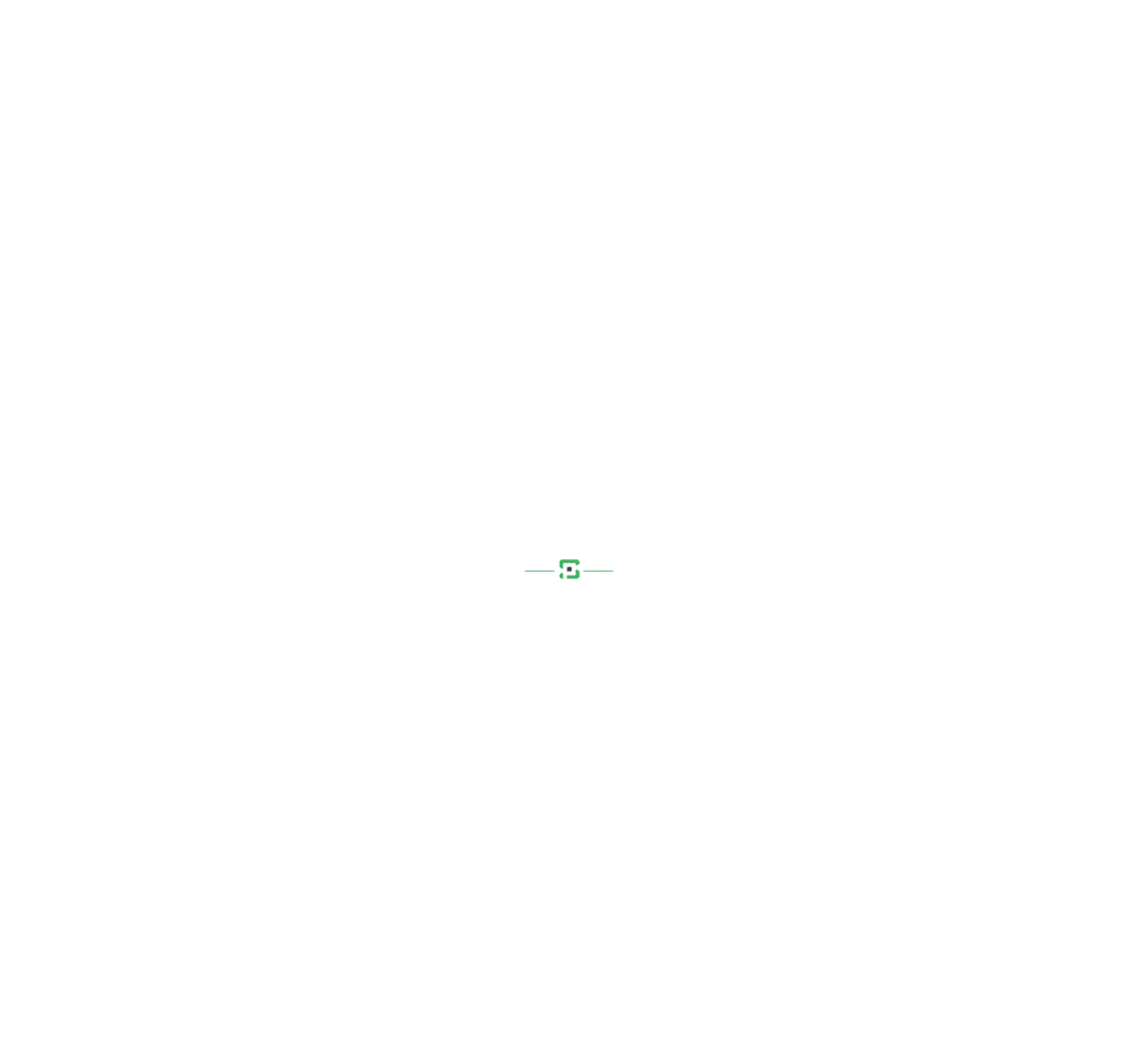Please determine the bounding box coordinates of the section I need to click to accomplish this instruction: "Contact Polymershapes via phone".

[0.255, 0.0, 0.364, 0.027]